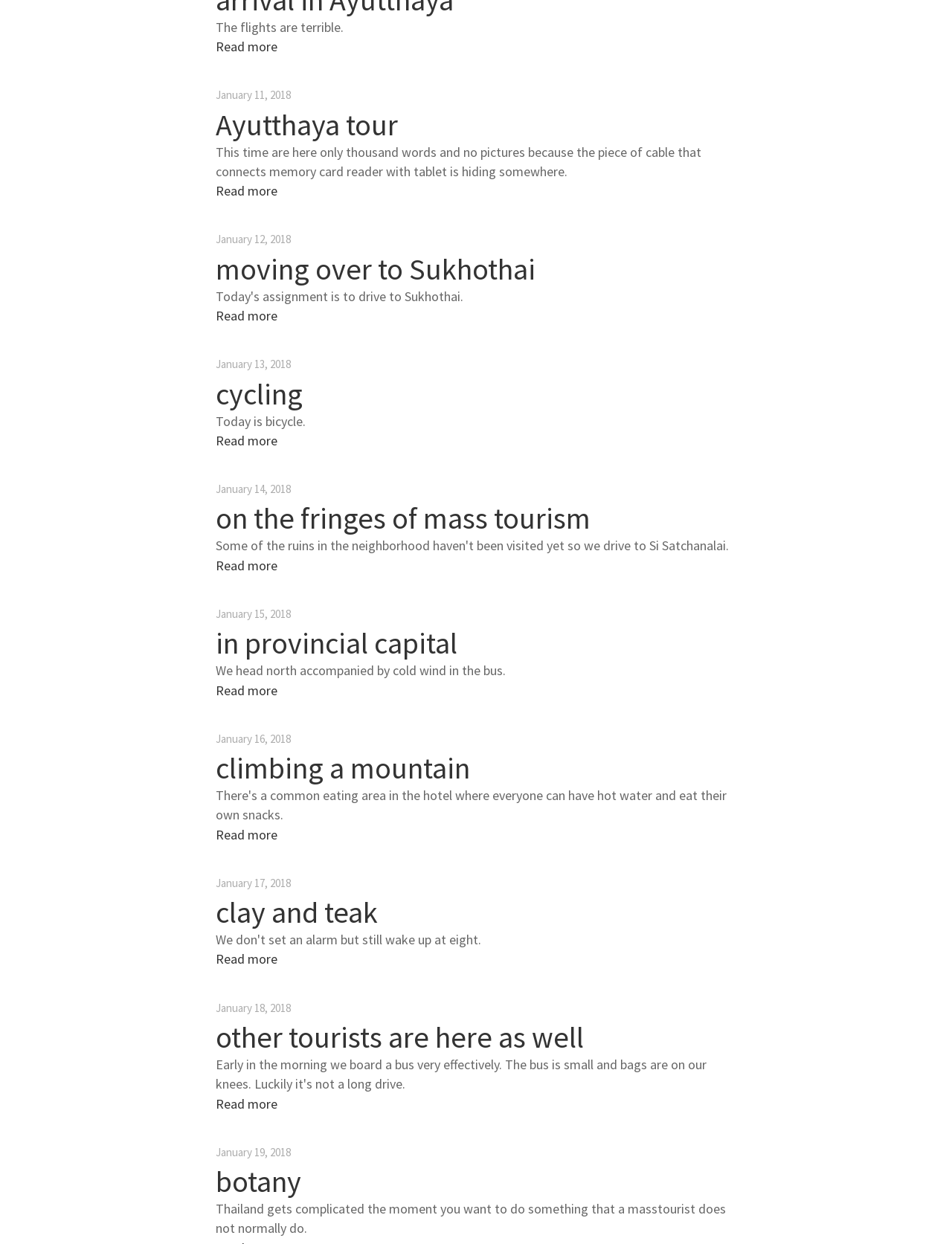Show the bounding box coordinates for the HTML element as described: "climbing a mountain".

[0.227, 0.603, 0.494, 0.633]